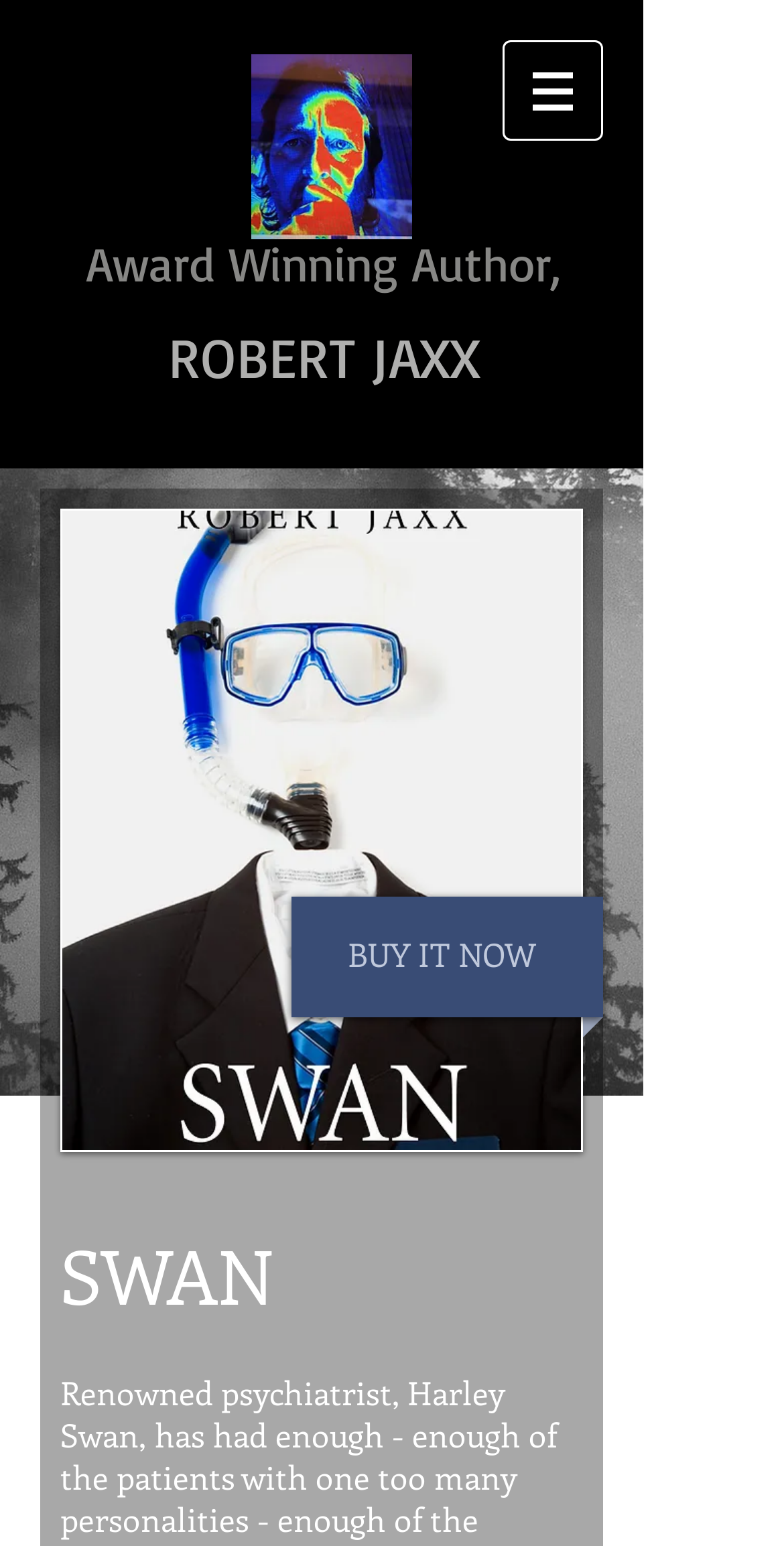What is the image above the 'Award Winning Author' text?
Look at the image and respond with a one-word or short phrase answer.

R Jaxx IMG_1076.jpg